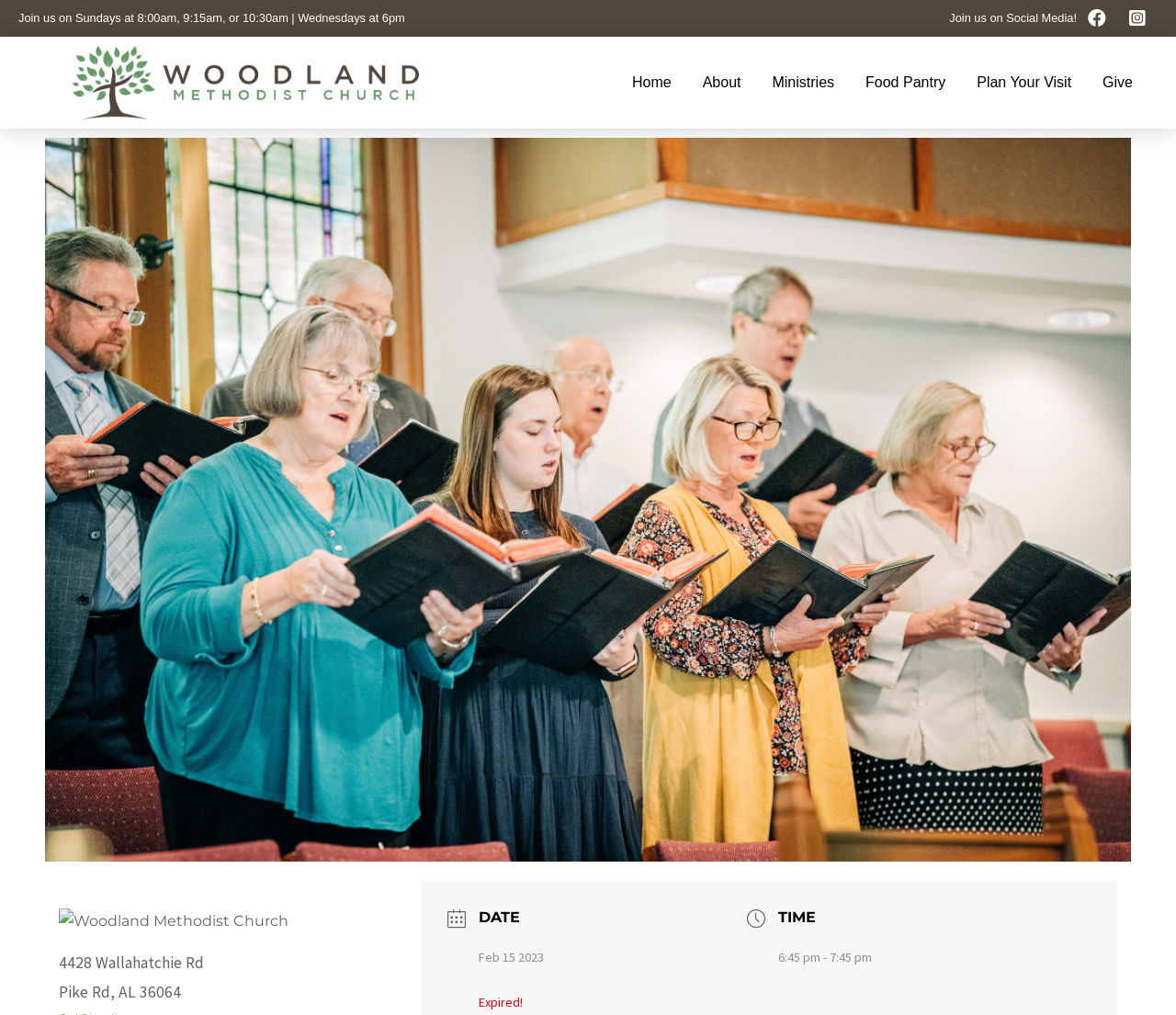What is the name of the church?
From the details in the image, provide a complete and detailed answer to the question.

I found the answer by looking at the image elements that display the church's logo and name, which is 'Woodland Methodist Church'.